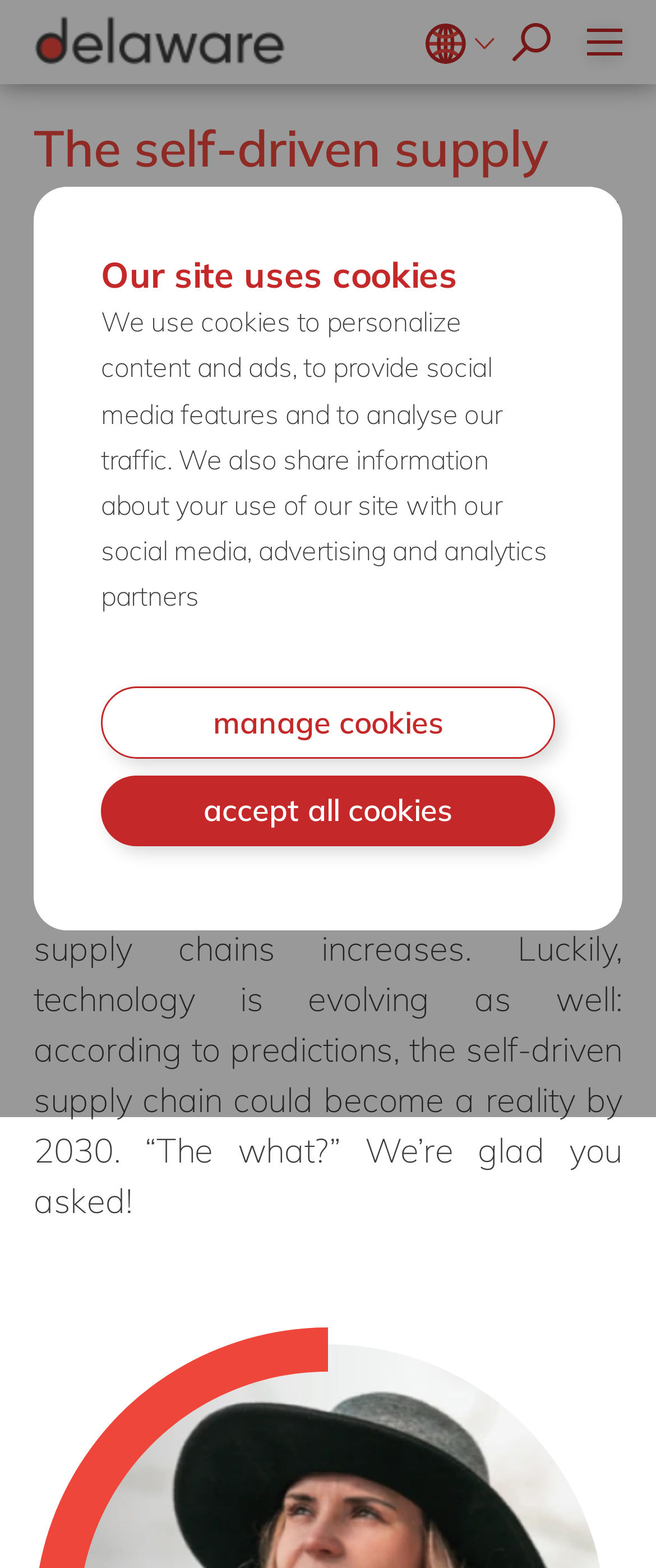Please determine the bounding box coordinates for the UI element described here. Use the format (top-left x, top-left y, bottom-right x, bottom-right y) with values bounded between 0 and 1: SAP S/4HANA

[0.115, 0.118, 0.885, 0.149]